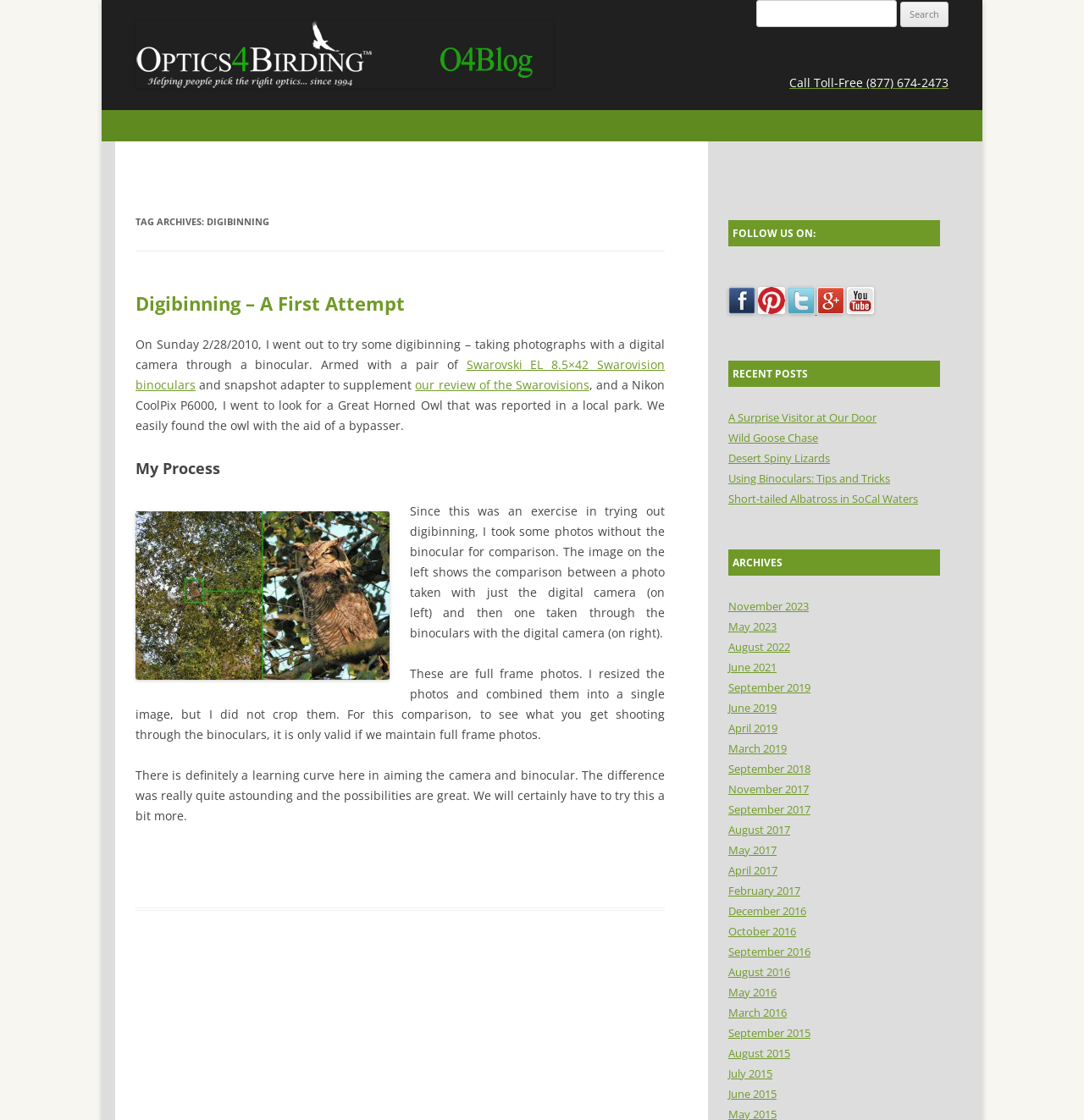Show the bounding box coordinates for the HTML element described as: "Digibinning – A First Attempt".

[0.125, 0.259, 0.373, 0.282]